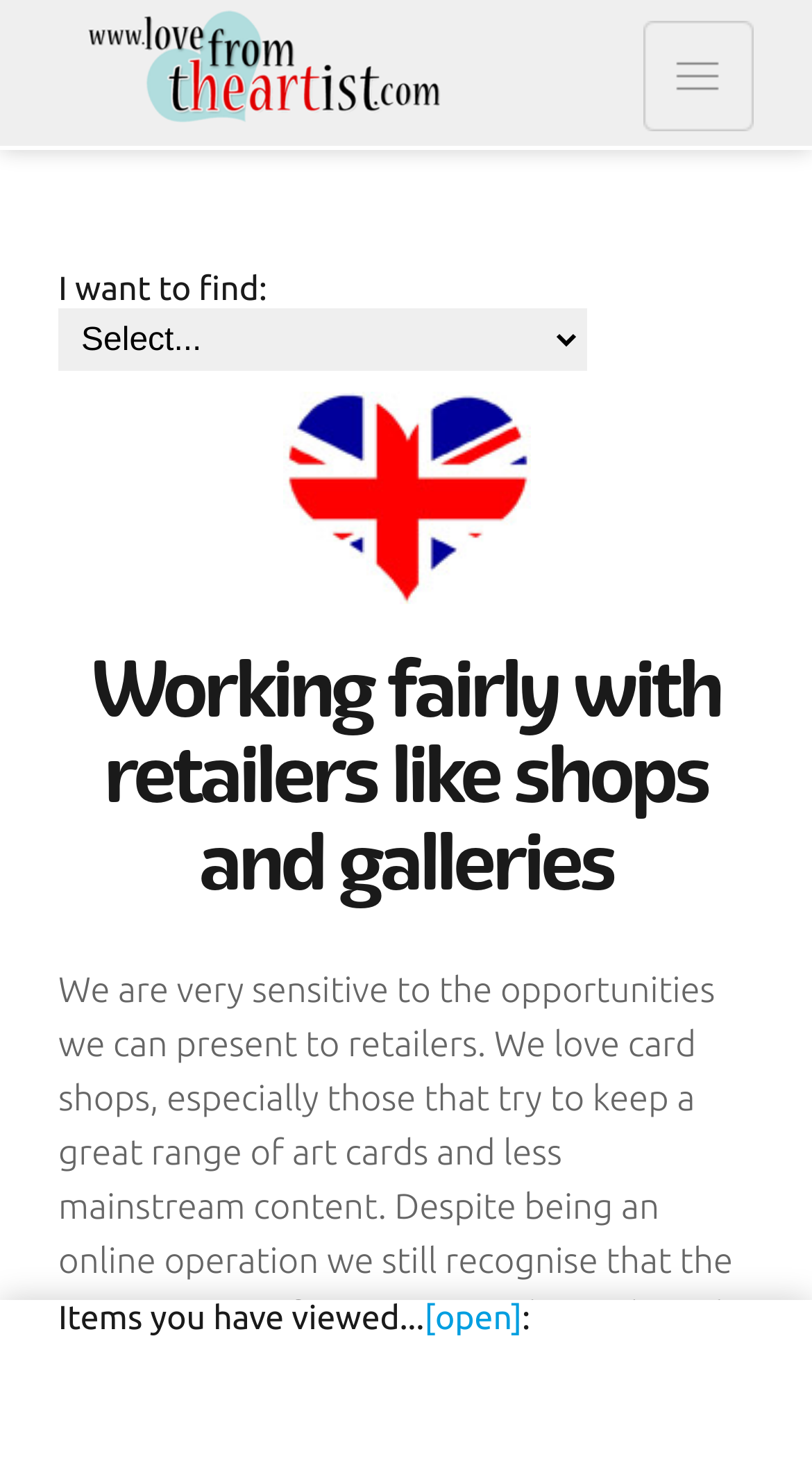Ascertain the bounding box coordinates for the UI element detailed here: "[open][close]". The coordinates should be provided as [left, top, right, bottom] with each value being a float between 0 and 1.

[0.522, 0.876, 0.643, 0.901]